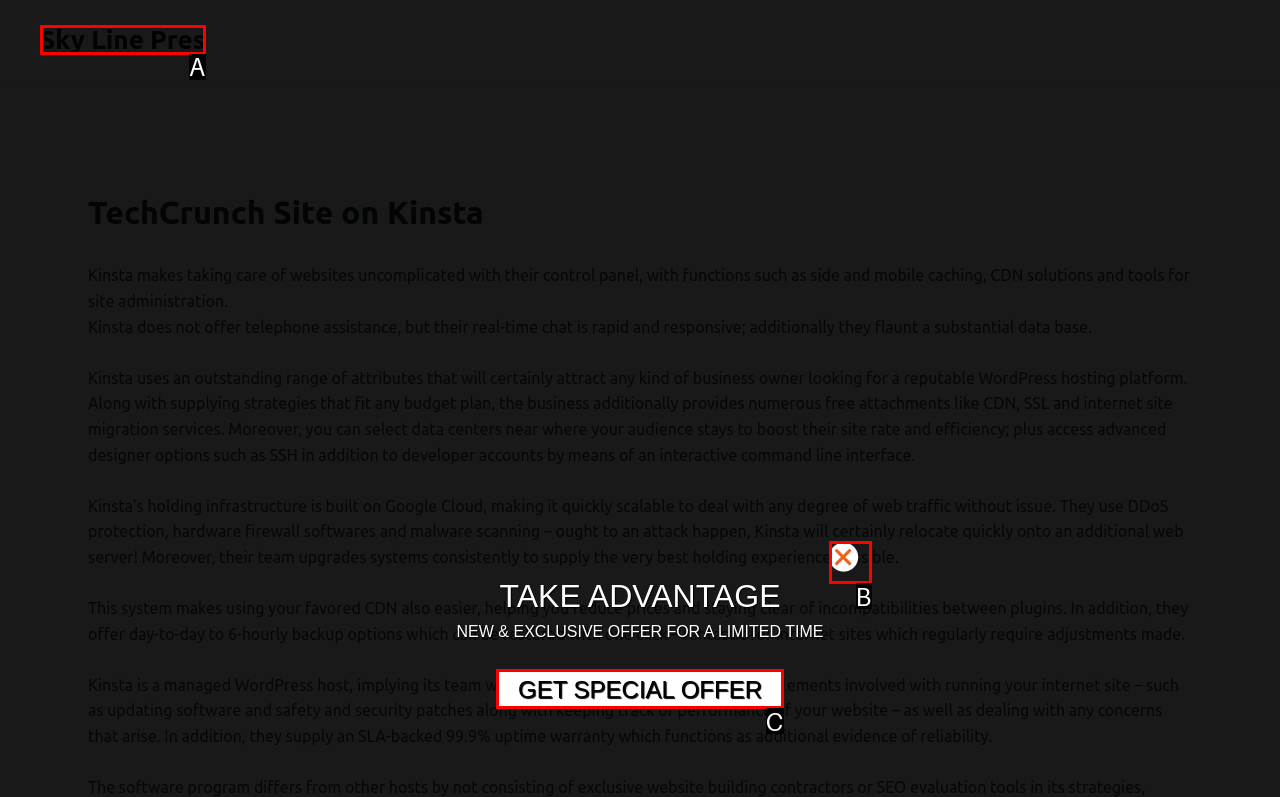Identify the option that best fits this description: GET SPECIAL OFFER
Answer with the appropriate letter directly.

C